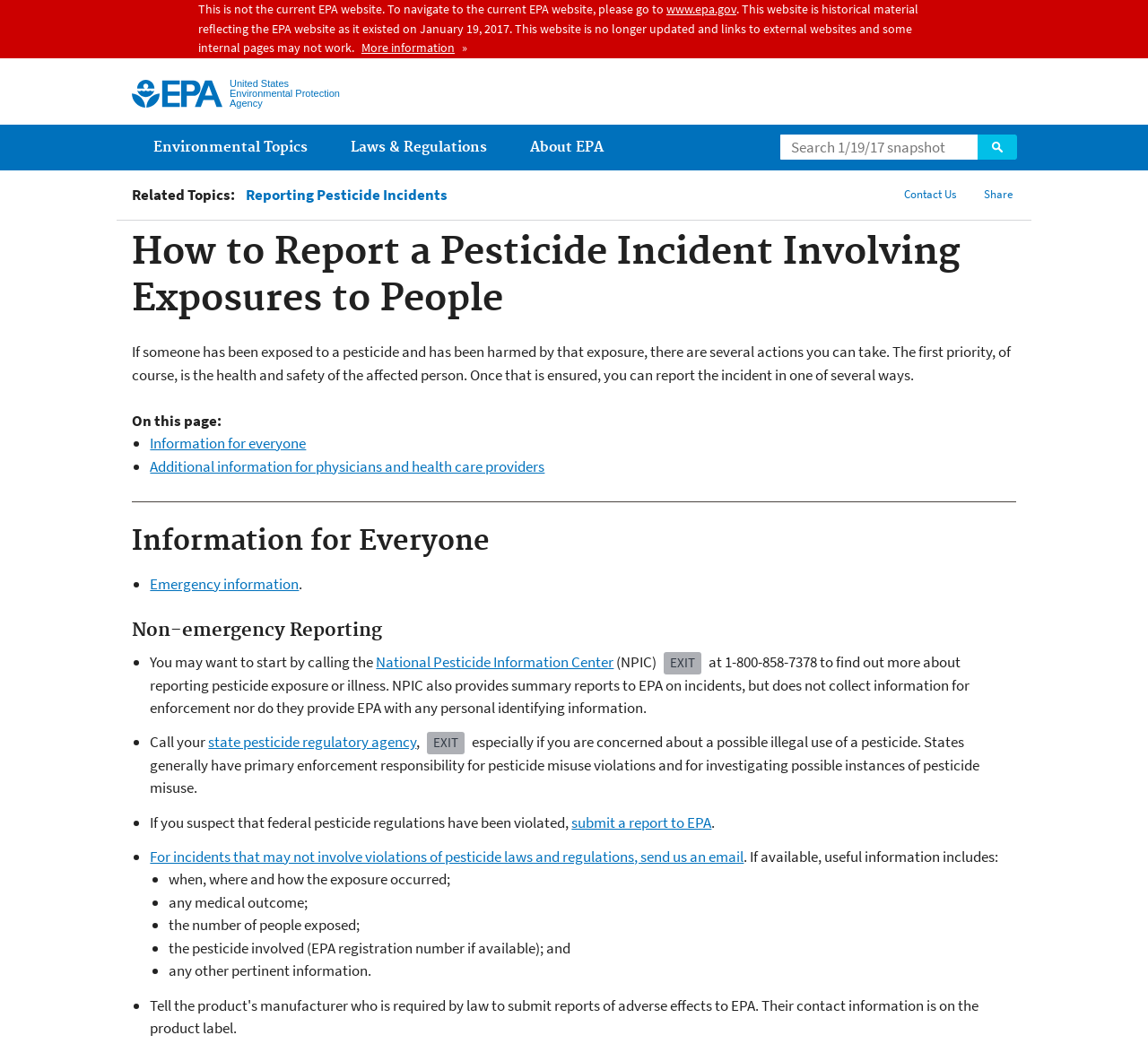Find the bounding box coordinates of the area to click in order to follow the instruction: "Report a pesticide incident".

[0.362, 0.778, 0.62, 0.797]